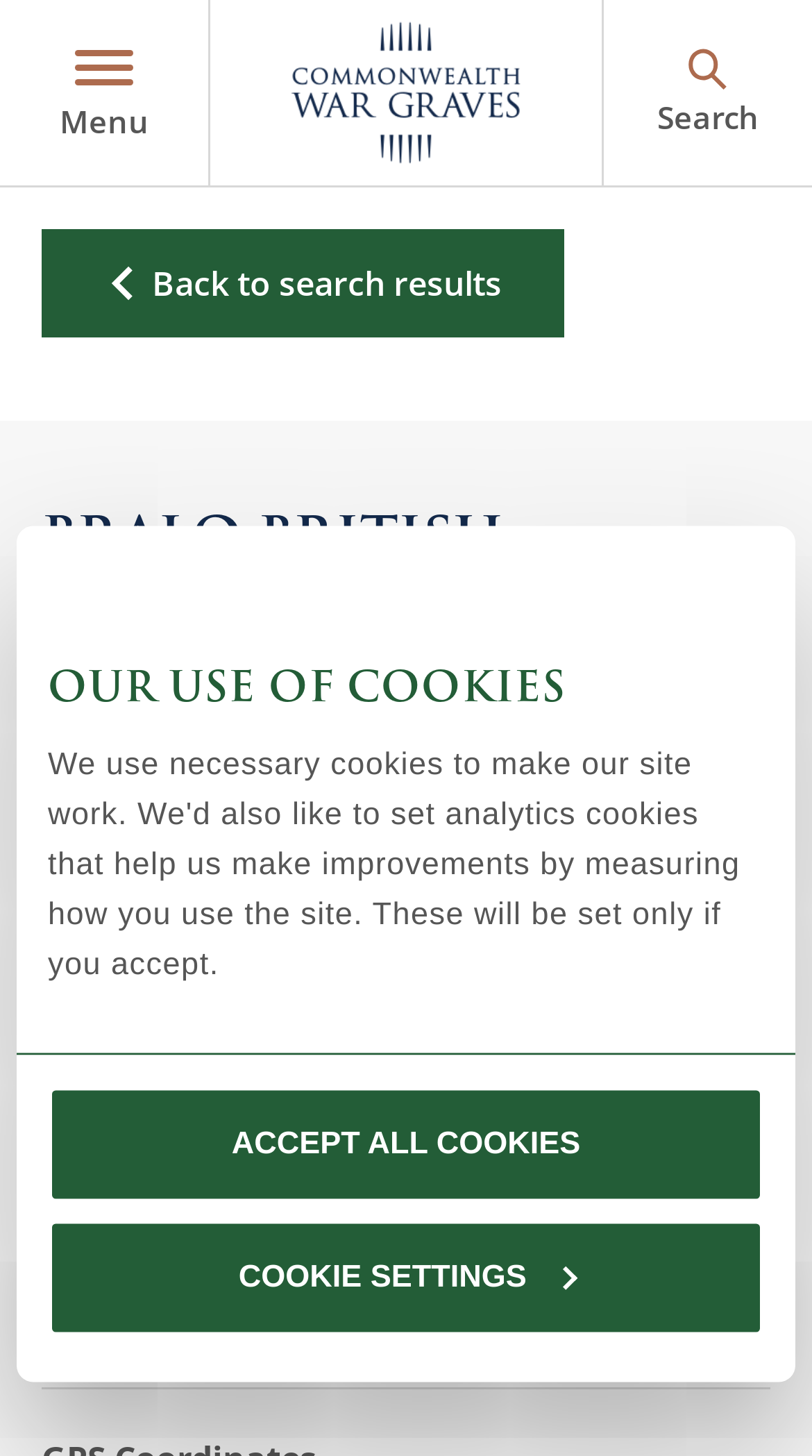Please provide a comprehensive response to the question based on the details in the image: What is the name of the cemetery?

The name of the cemetery can be found in the heading element on the webpage, which is 'BRALO BRITISH CEMETERY'.